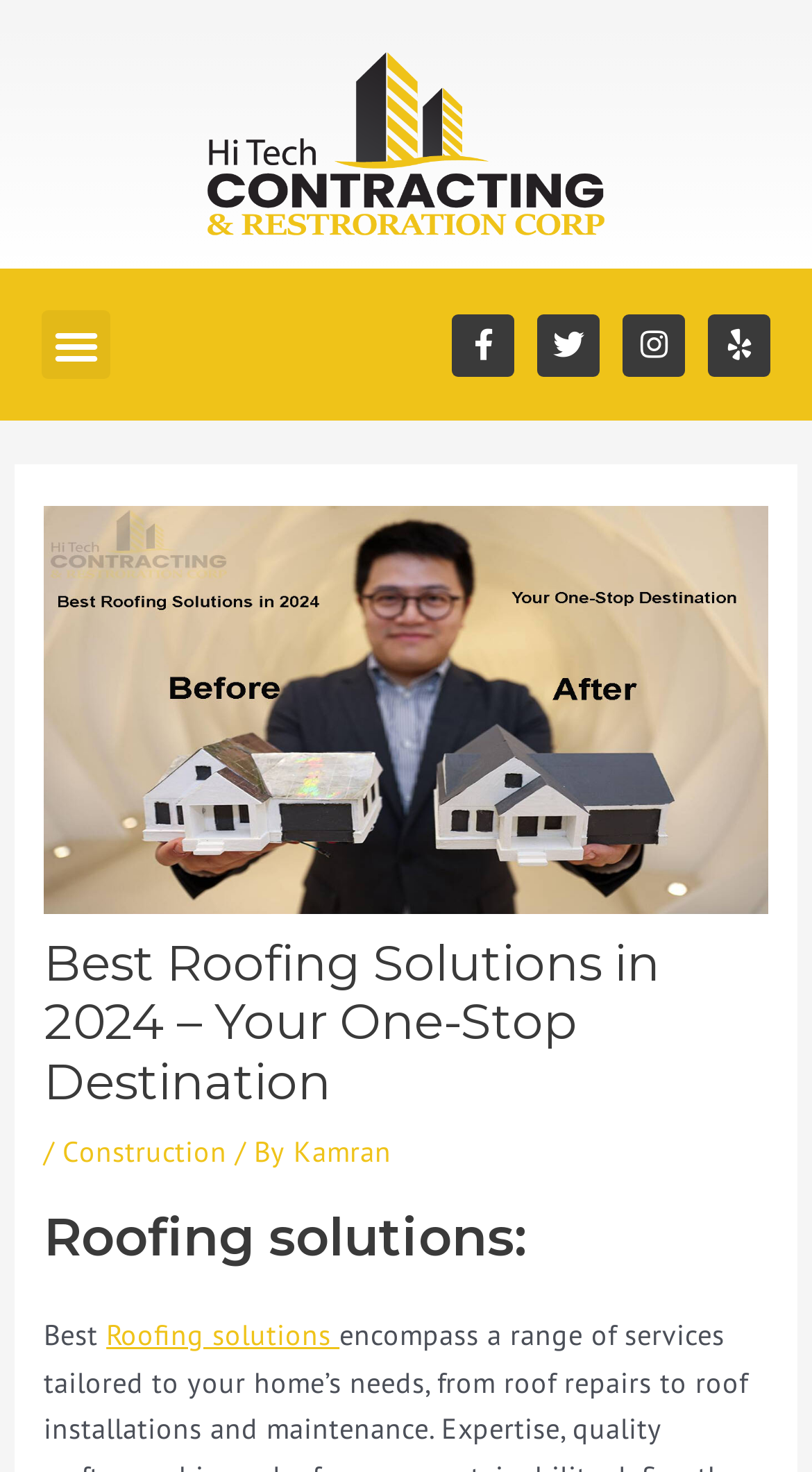Generate the main heading text from the webpage.

Best Roofing Solutions in 2024 – Your One-Stop Destination